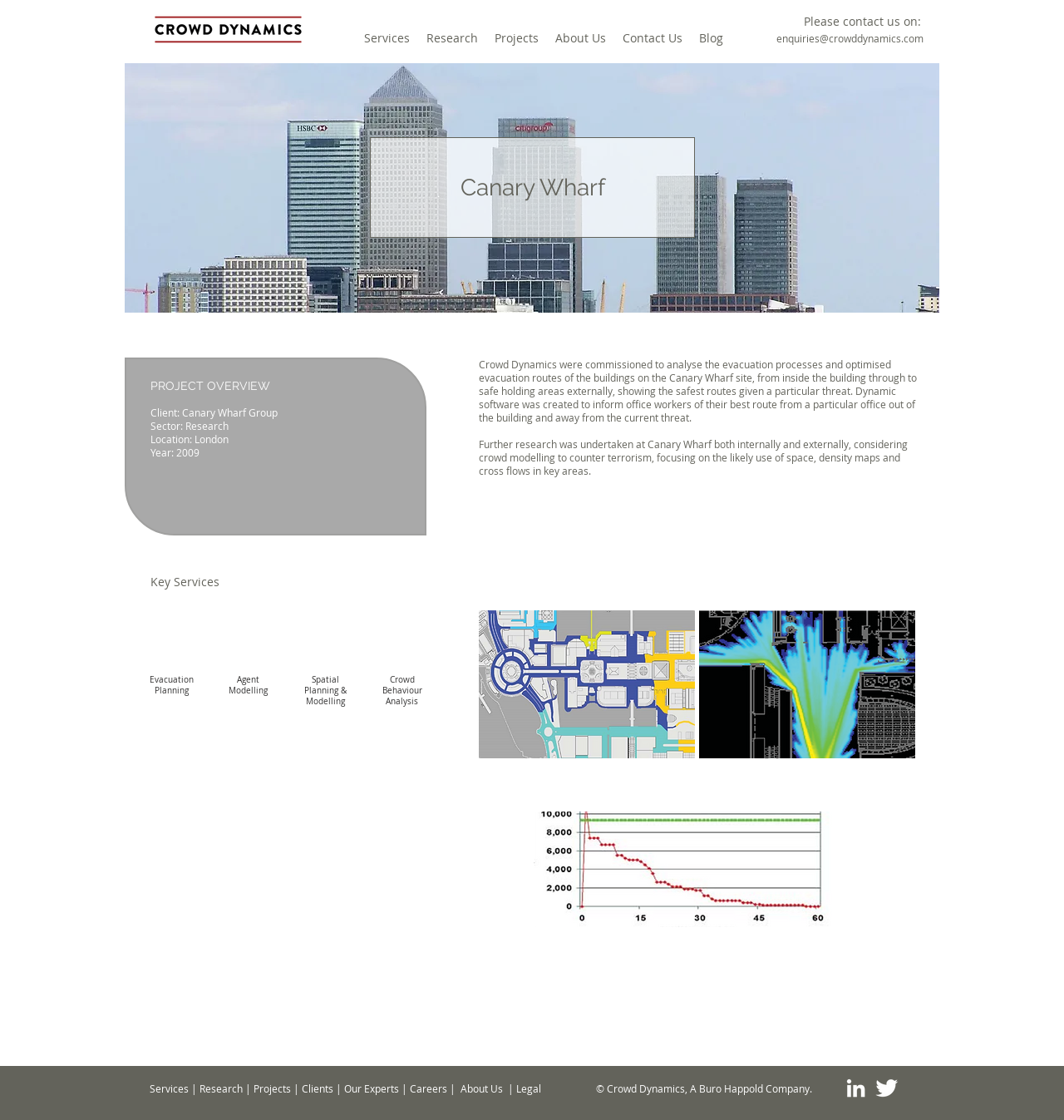Identify the coordinates of the bounding box for the element that must be clicked to accomplish the instruction: "Click the 'Services' link in the navigation bar".

[0.334, 0.027, 0.393, 0.042]